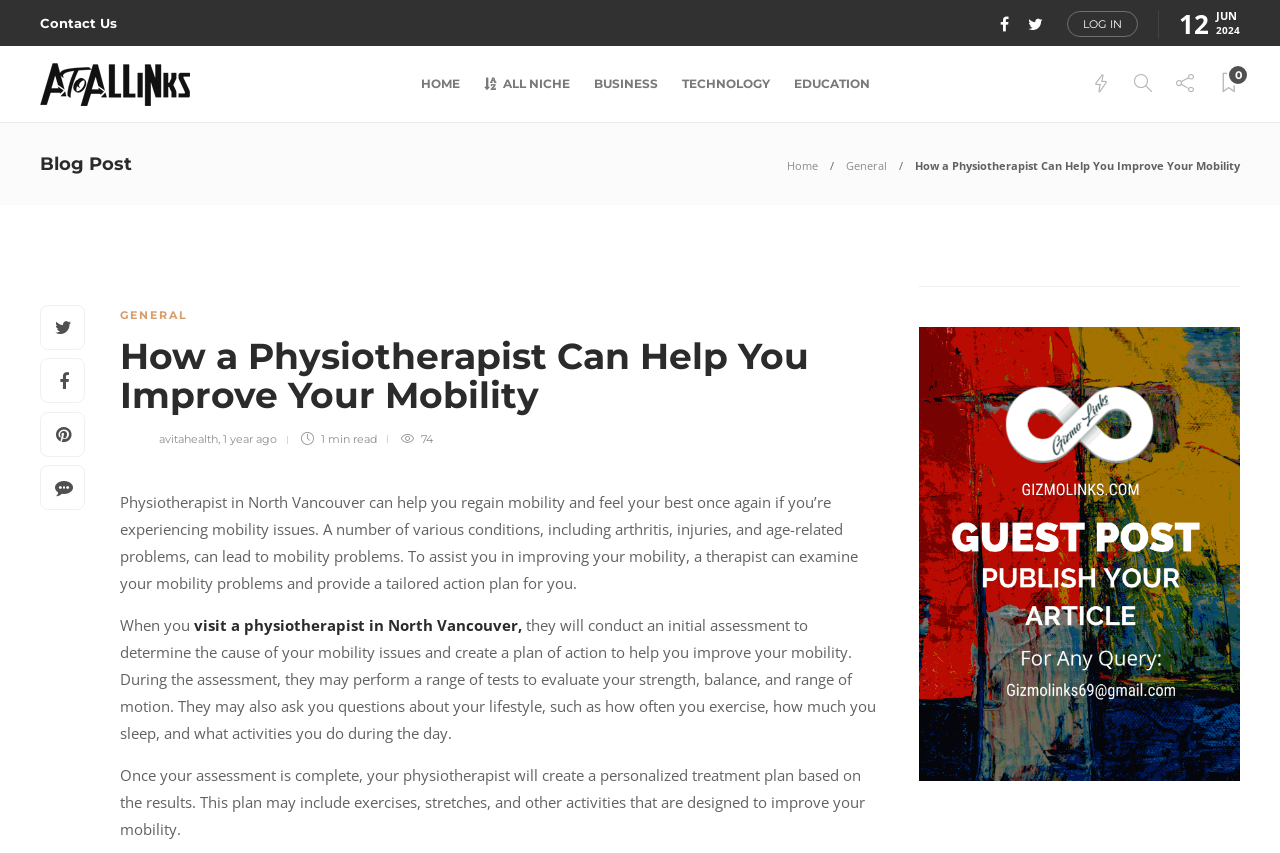Pinpoint the bounding box coordinates of the element that must be clicked to accomplish the following instruction: "Click on Contact Us". The coordinates should be in the format of four float numbers between 0 and 1, i.e., [left, top, right, bottom].

[0.031, 0.004, 0.091, 0.05]